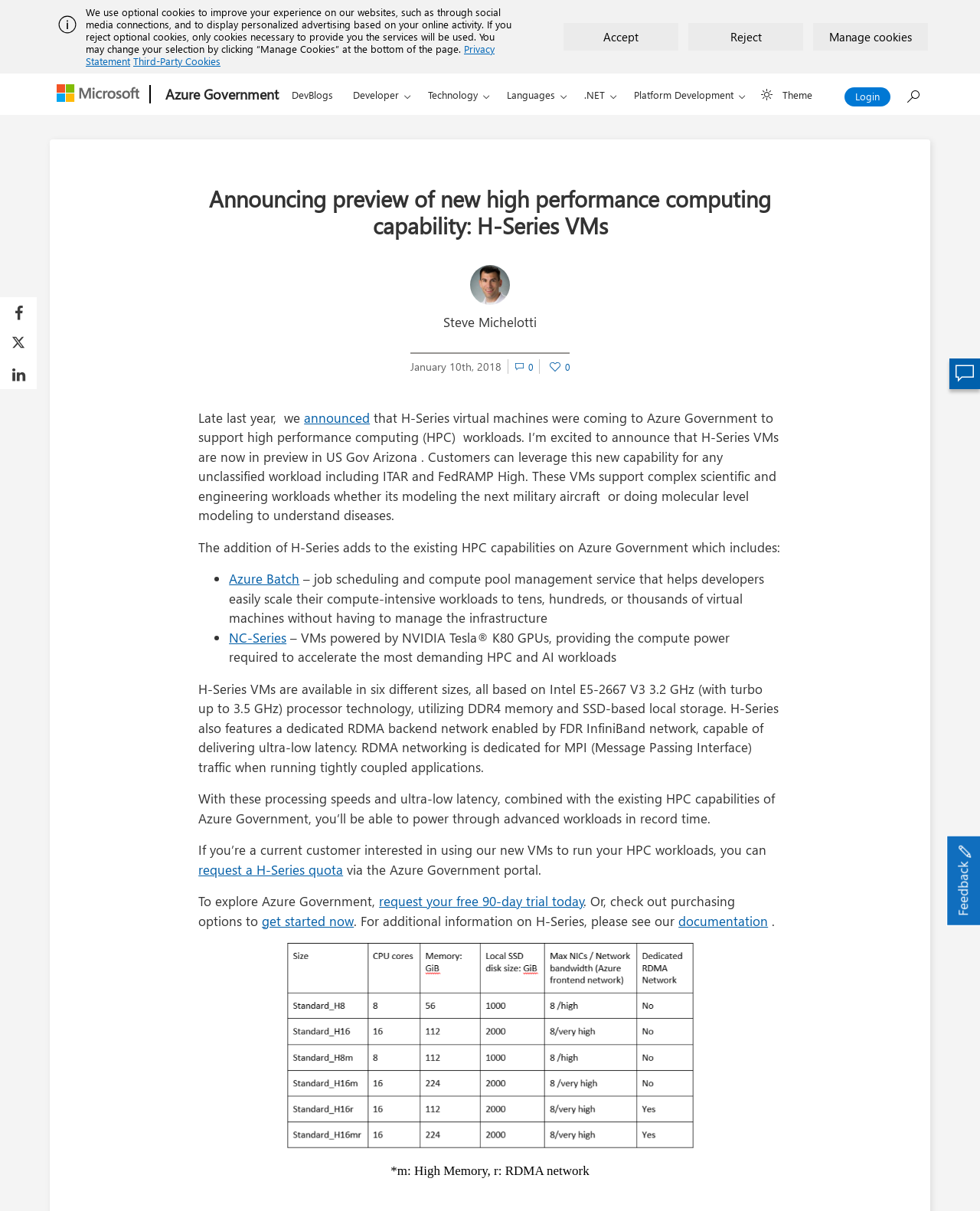Predict the bounding box coordinates of the area that should be clicked to accomplish the following instruction: "Read more about Wood Carving as a Creative Tool for Healing through BDD". The bounding box coordinates should consist of four float numbers between 0 and 1, i.e., [left, top, right, bottom].

None